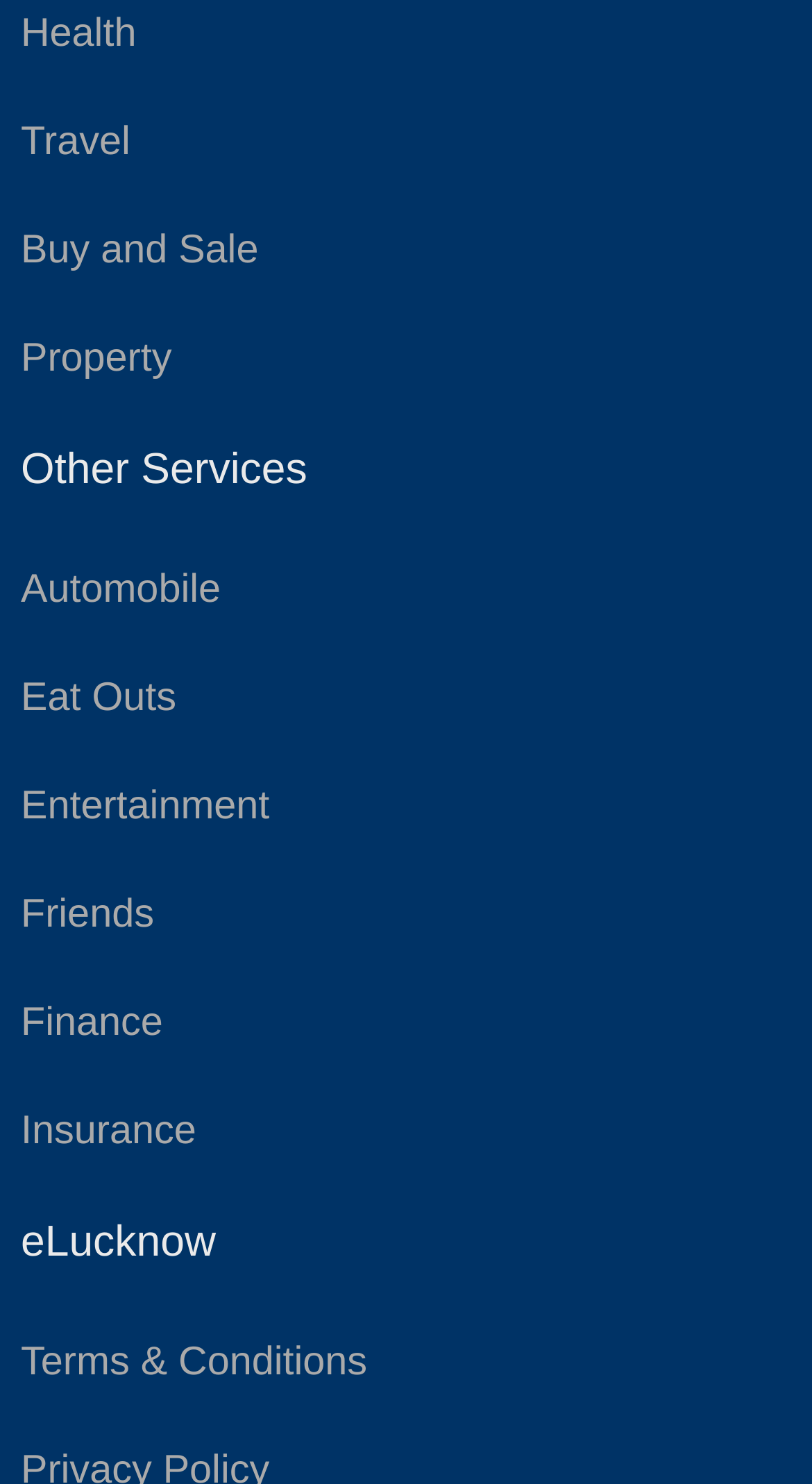Pinpoint the bounding box coordinates for the area that should be clicked to perform the following instruction: "Click on Health".

[0.026, 0.002, 0.974, 0.047]